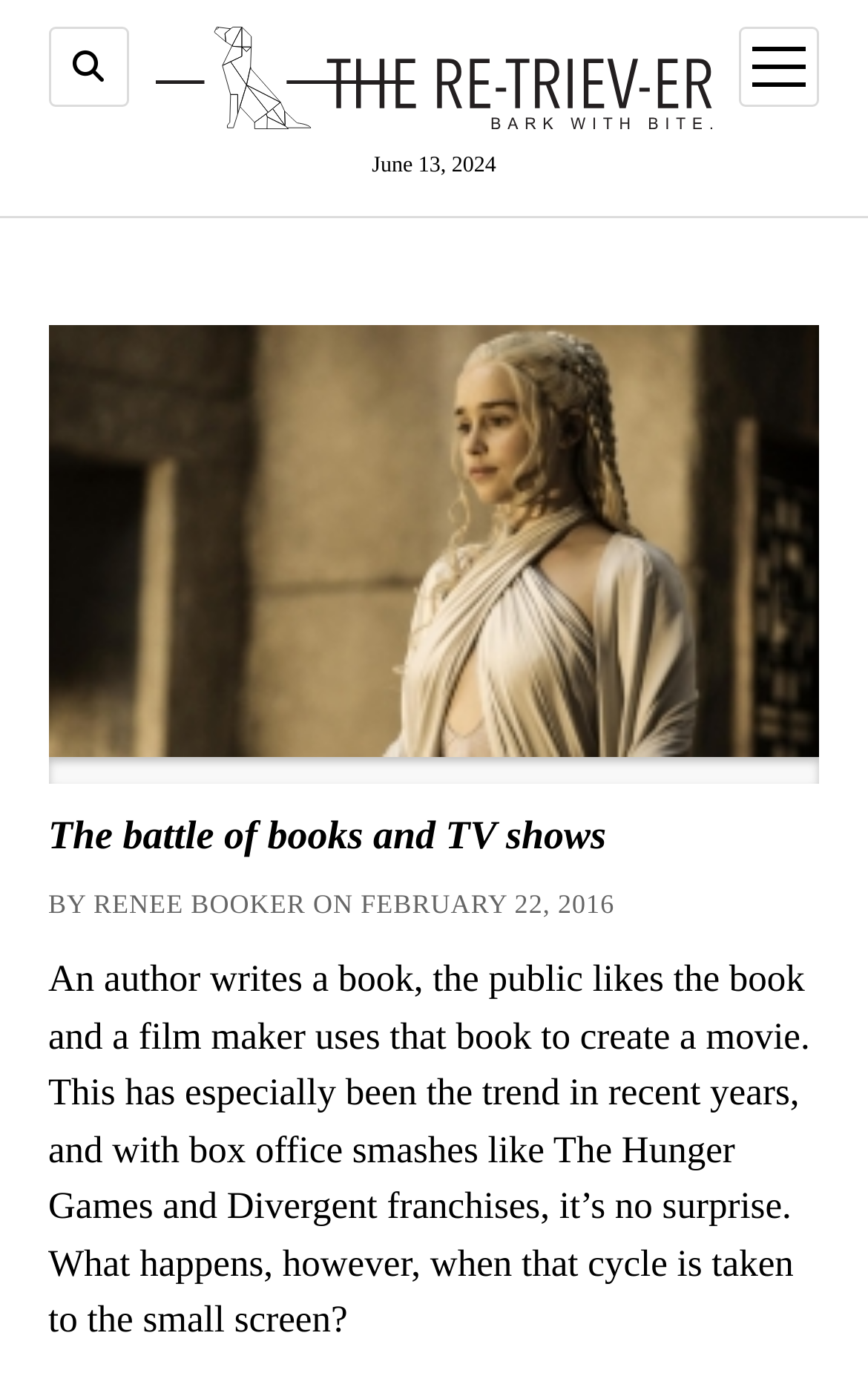Refer to the image and offer a detailed explanation in response to the question: What is the date of the article?

I found the date of the article by looking at the static text element with the bounding box coordinates [0.428, 0.111, 0.572, 0.129], which contains the text 'June 13, 2024'.